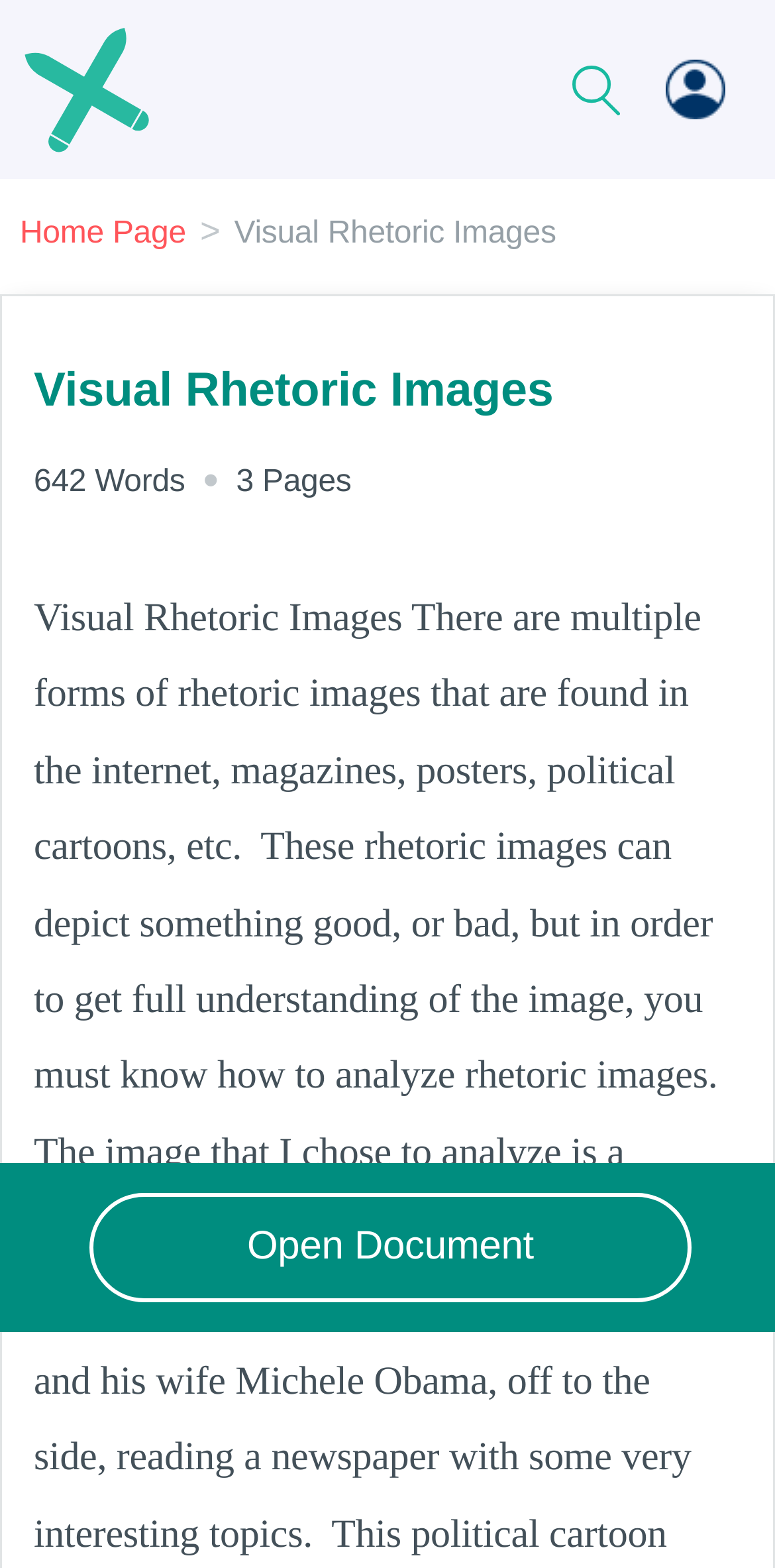What is the word count of the document?
Using the visual information, answer the question in a single word or phrase.

642 Words